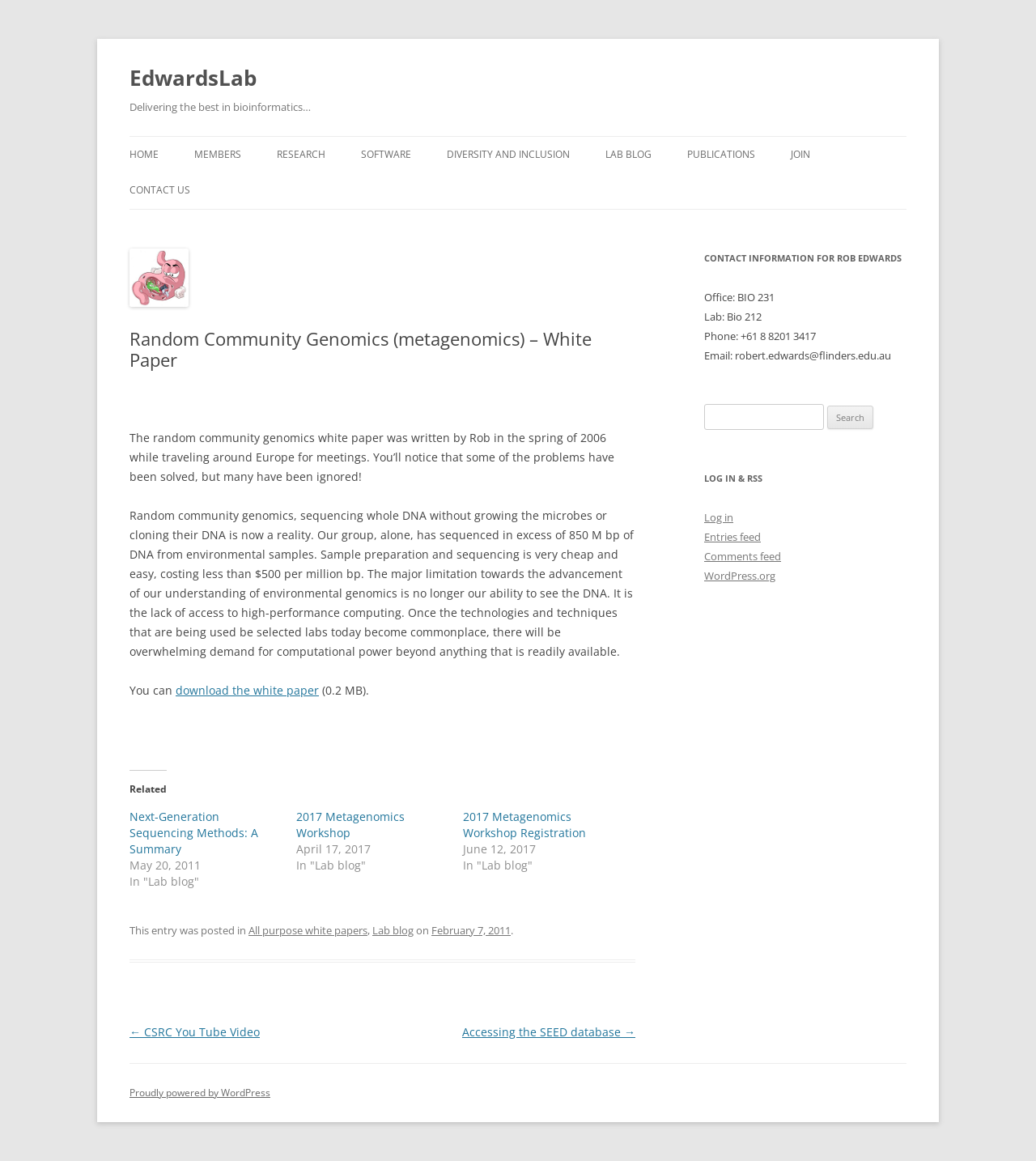What is the name of the lab?
Provide an in-depth answer to the question, covering all aspects.

The name of the lab can be found in the heading element at the top of the webpage, which says 'EdwardsLab'.